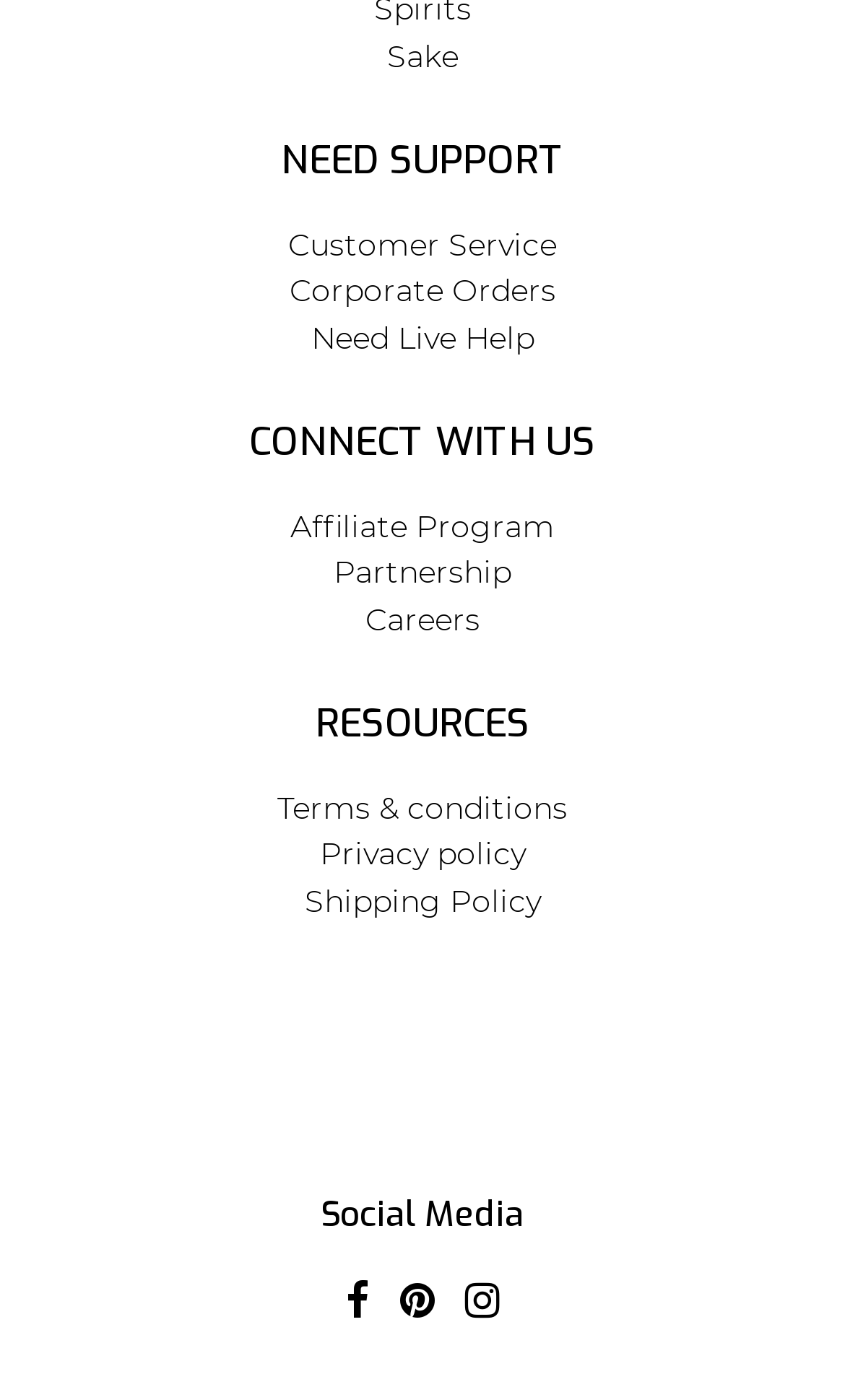What is the first link under the 'CONNECT WITH US' section?
Using the information from the image, answer the question thoroughly.

The answer can be found by looking at the links under the 'CONNECT WITH US' section, which are 'Customer Service', 'Corporate Orders', 'Need Live Help', 'Affiliate Program', and 'Partnership', and identifying the first one.